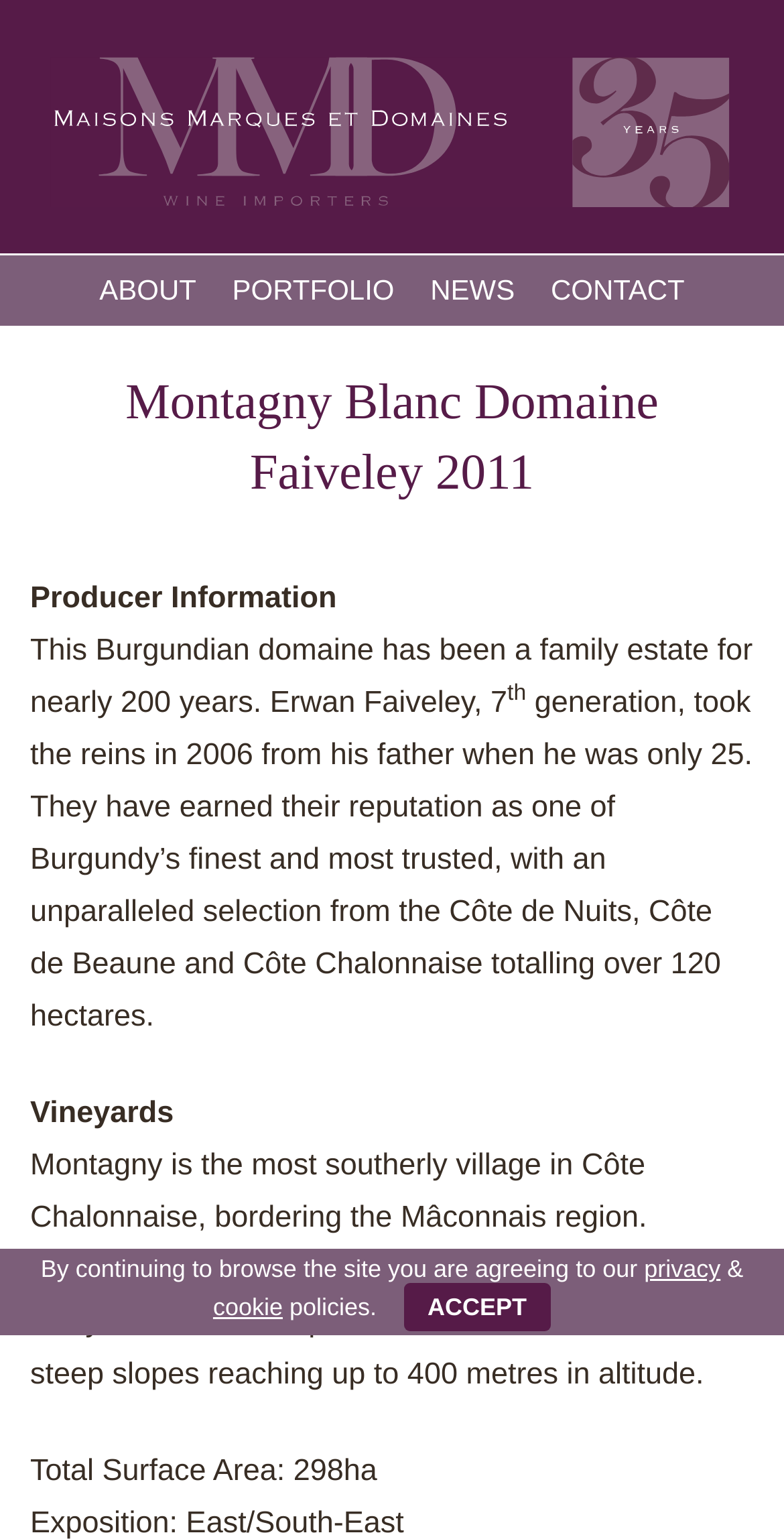From the webpage screenshot, predict the bounding box of the UI element that matches this description: "ACCEPT".

[0.515, 0.834, 0.703, 0.865]